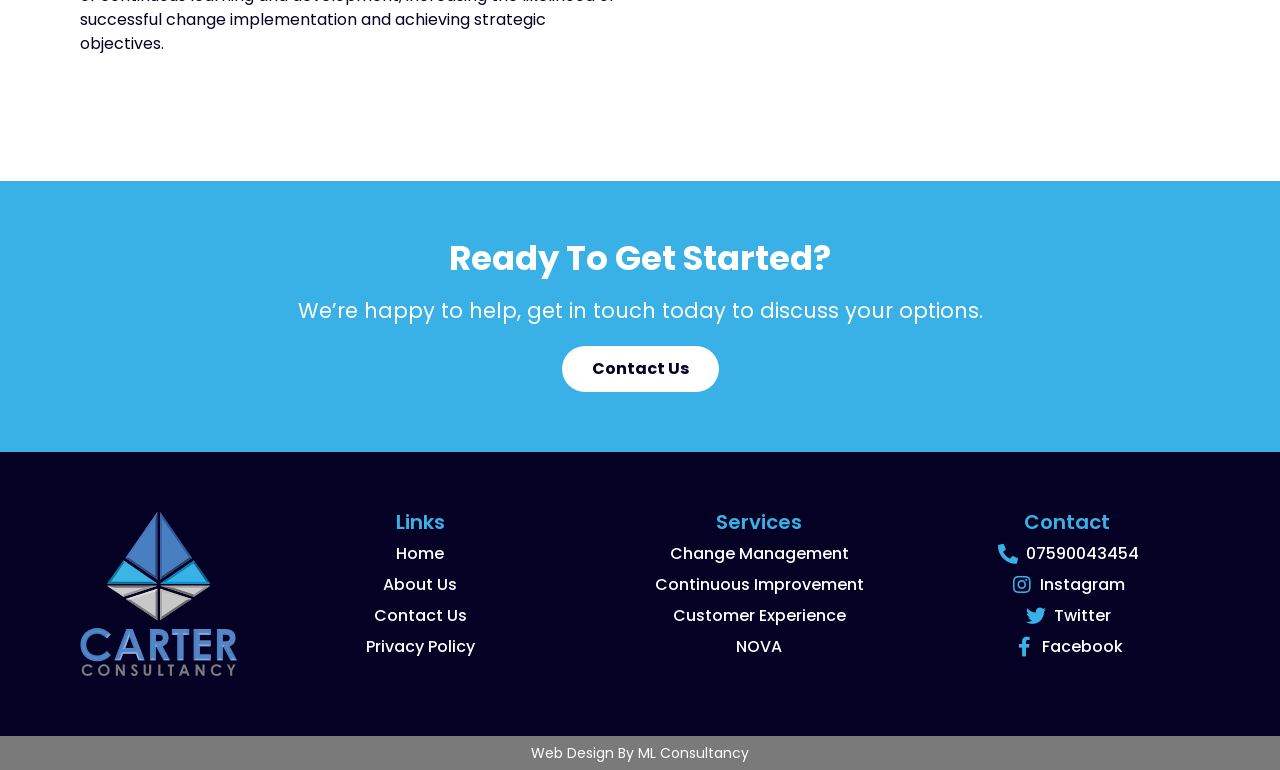Kindly determine the bounding box coordinates of the area that needs to be clicked to fulfill this instruction: "View 'Customer Experience' service".

[0.472, 0.785, 0.715, 0.816]